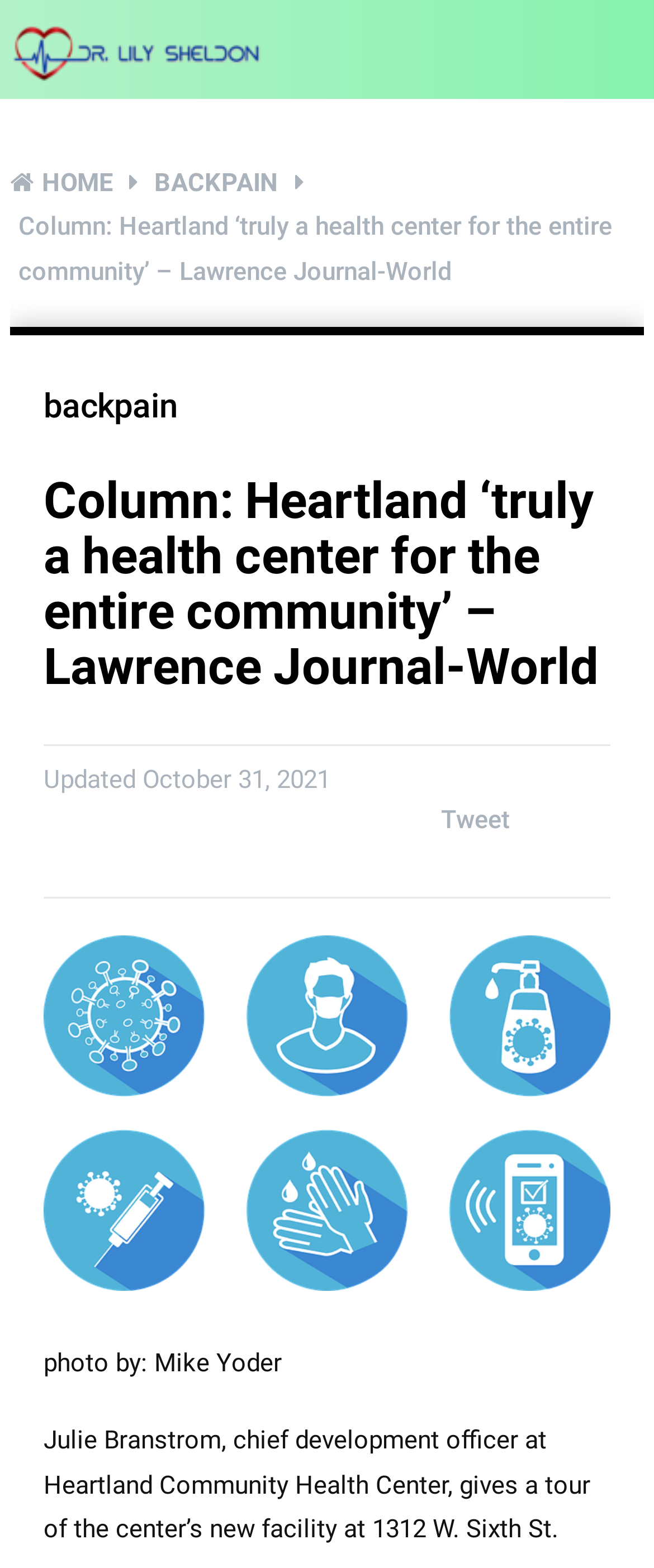Given the description of a UI element: "backpain", identify the bounding box coordinates of the matching element in the webpage screenshot.

[0.235, 0.107, 0.425, 0.126]